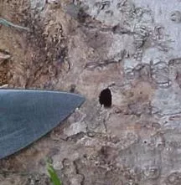Offer a detailed explanation of the image.

The image depicts a close-up view of a dark hole in the bark of a tree, indicative of an Emerald Ash Borer (EAB) exit hole. The hole's sharp, defined edges suggest it has been created by the adult beetle, which emerges from the tree after completing its larval stage. A knife or tool lies nearby, providing scale and enhancing the detail of the tree's surface. This visual representation is part of a broader discussion on identifying EAB signs and symptoms, crucial for recognizing the impact of this invasive pest on ash trees.